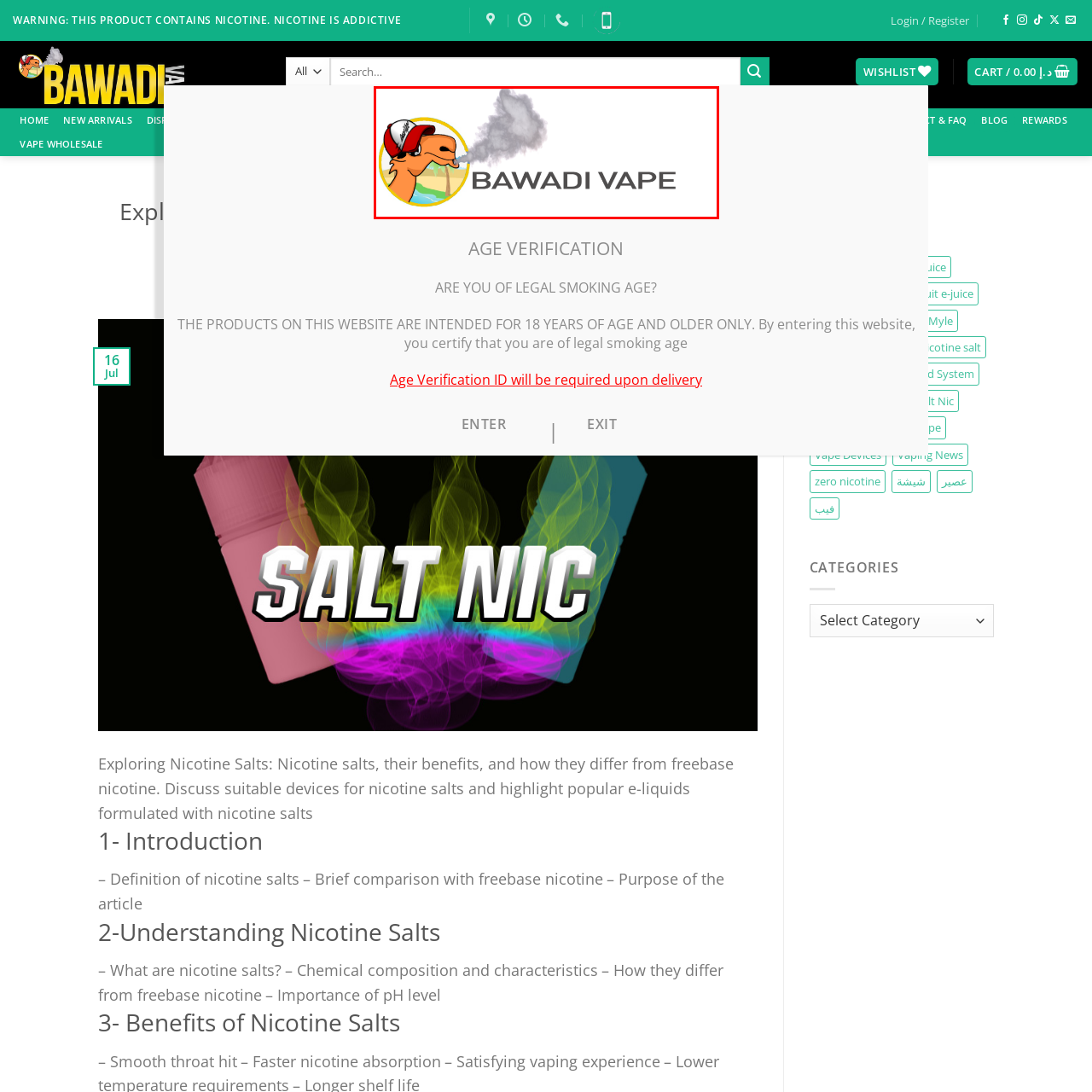Where are the brand's regional roots?
View the image encased in the red bounding box and respond with a detailed answer informed by the visual information.

The background elements of the logo suggest a vibrant desert landscape, which is a clear connection to the brand's regional roots in Dubai, emphasizing the brand's identity and appeal to a diverse audience interested in vaping options.